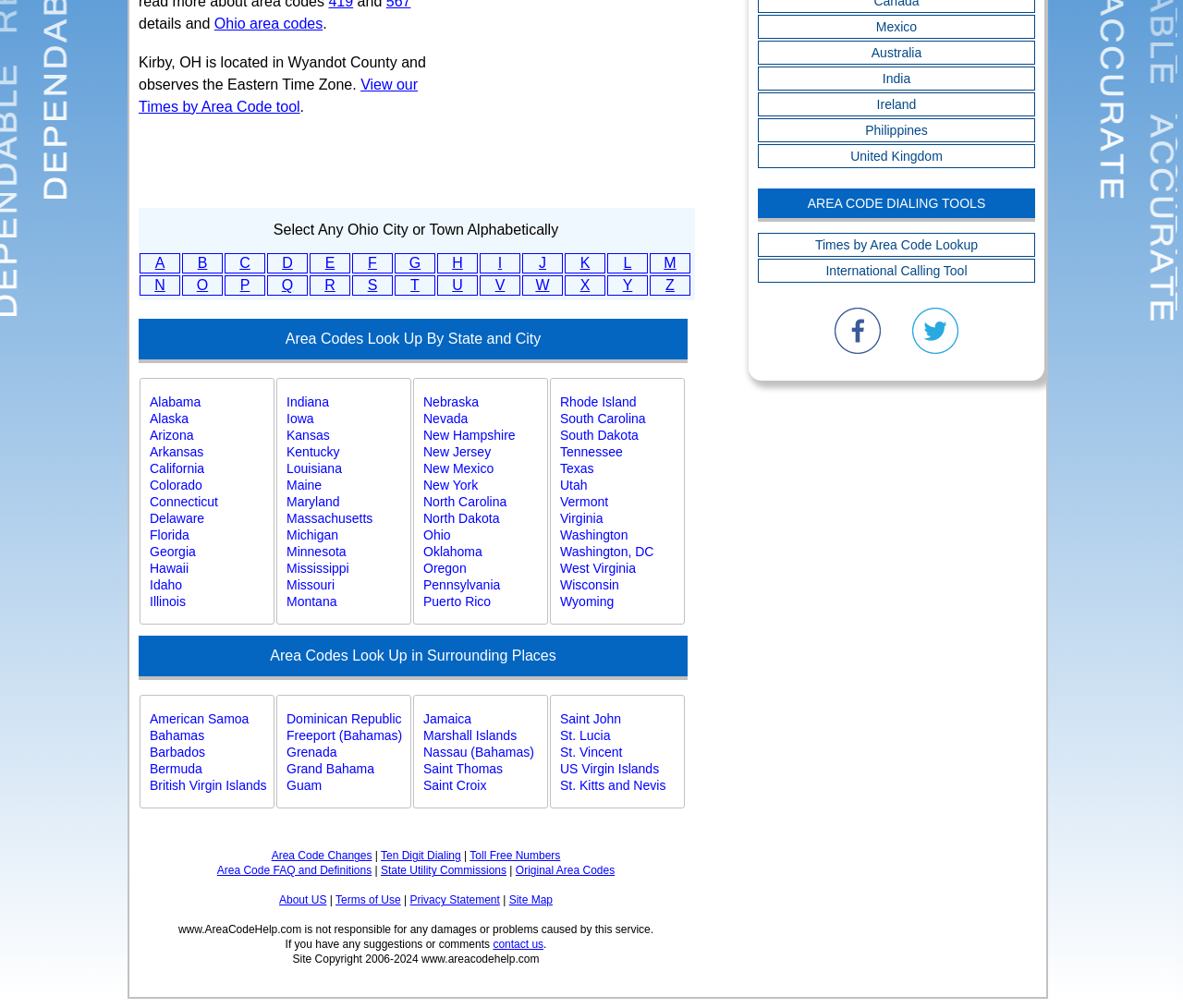Given the description Times by Area Code Lookup, predict the bounding box coordinates of the UI element. Ensure the coordinates are in the format (top-left x, top-left y, bottom-right x, bottom-right y) and all values are between 0 and 1.

[0.641, 0.232, 0.874, 0.254]